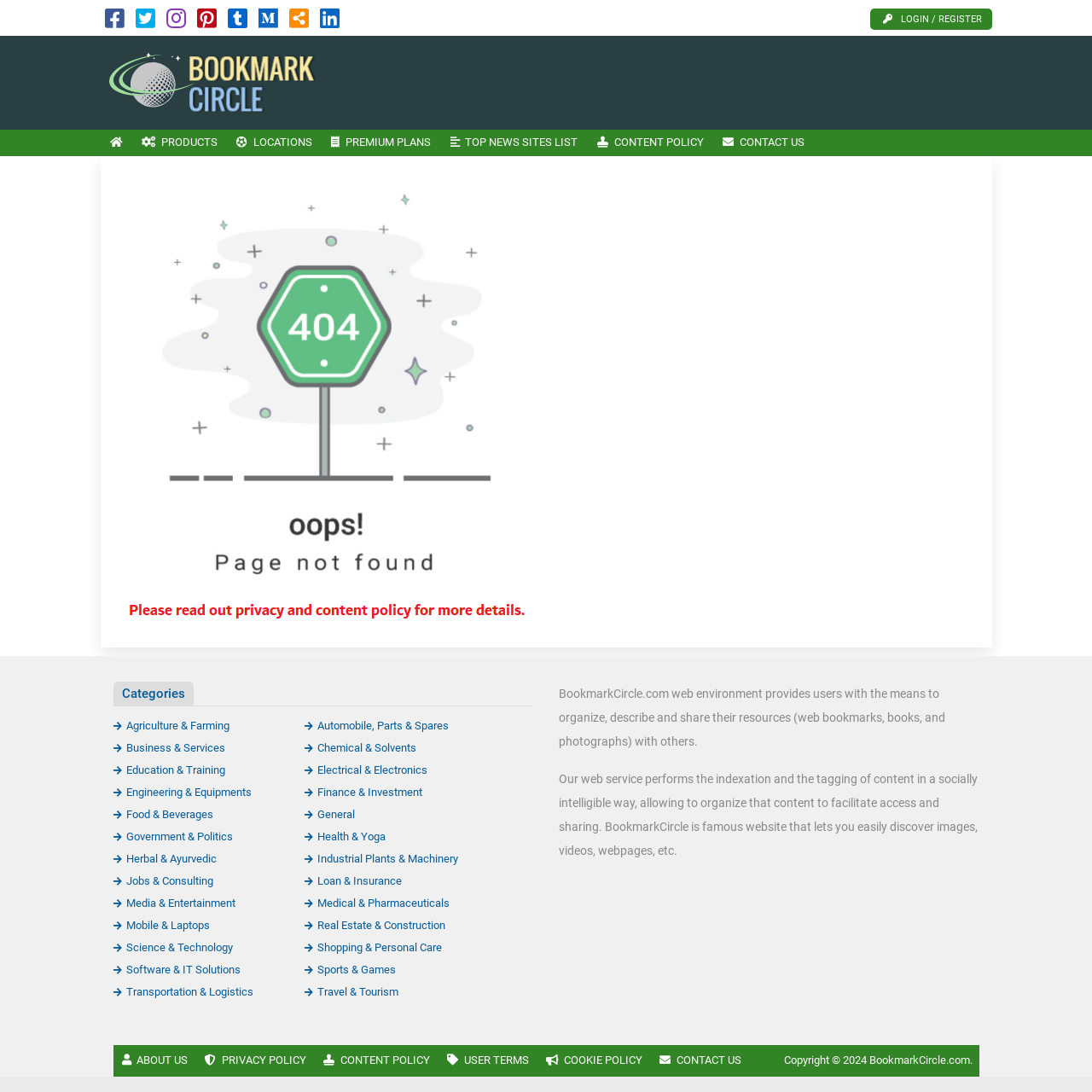Can you find the bounding box coordinates for the element to click on to achieve the instruction: "Go to the HOME page"?

[0.092, 0.119, 0.121, 0.143]